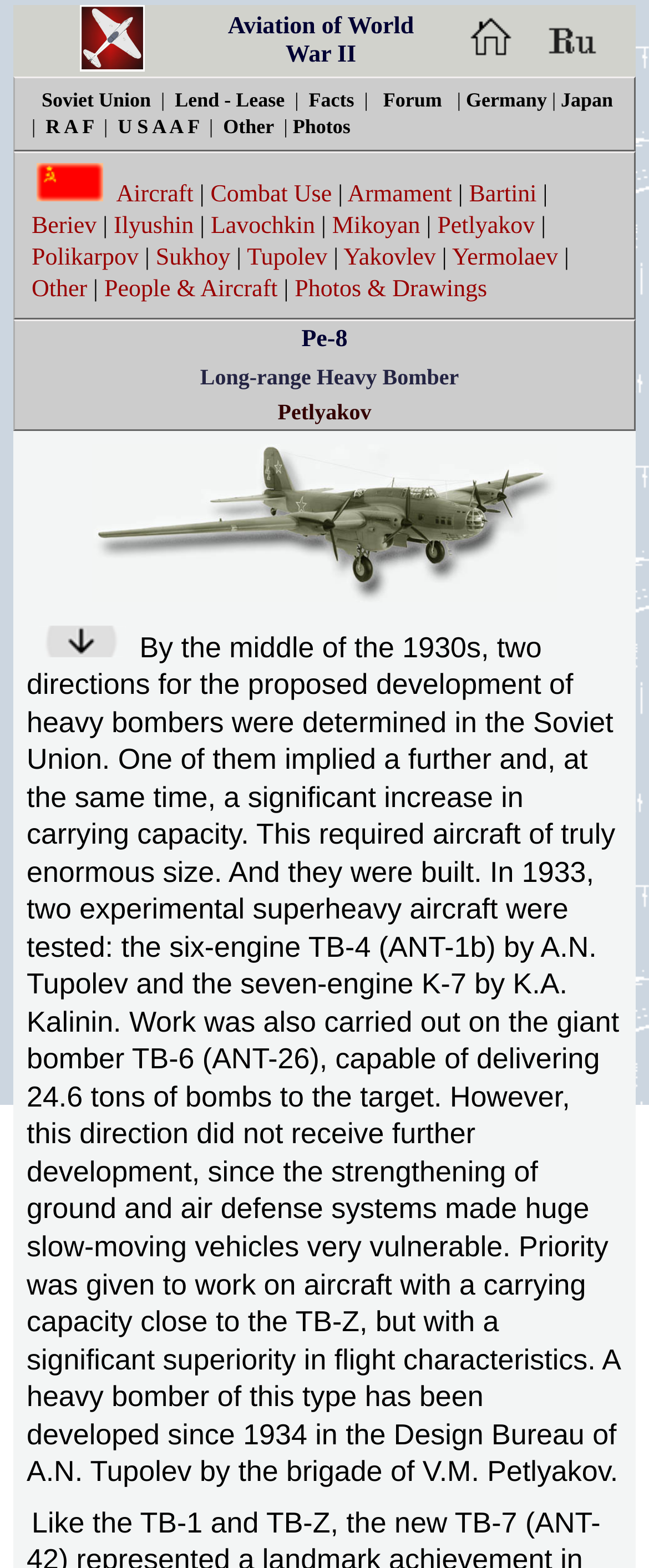Find the bounding box coordinates of the element to click in order to complete this instruction: "Click on Home". The bounding box coordinates must be four float numbers between 0 and 1, denoted as [left, top, right, bottom].

[0.7, 0.037, 0.818, 0.049]